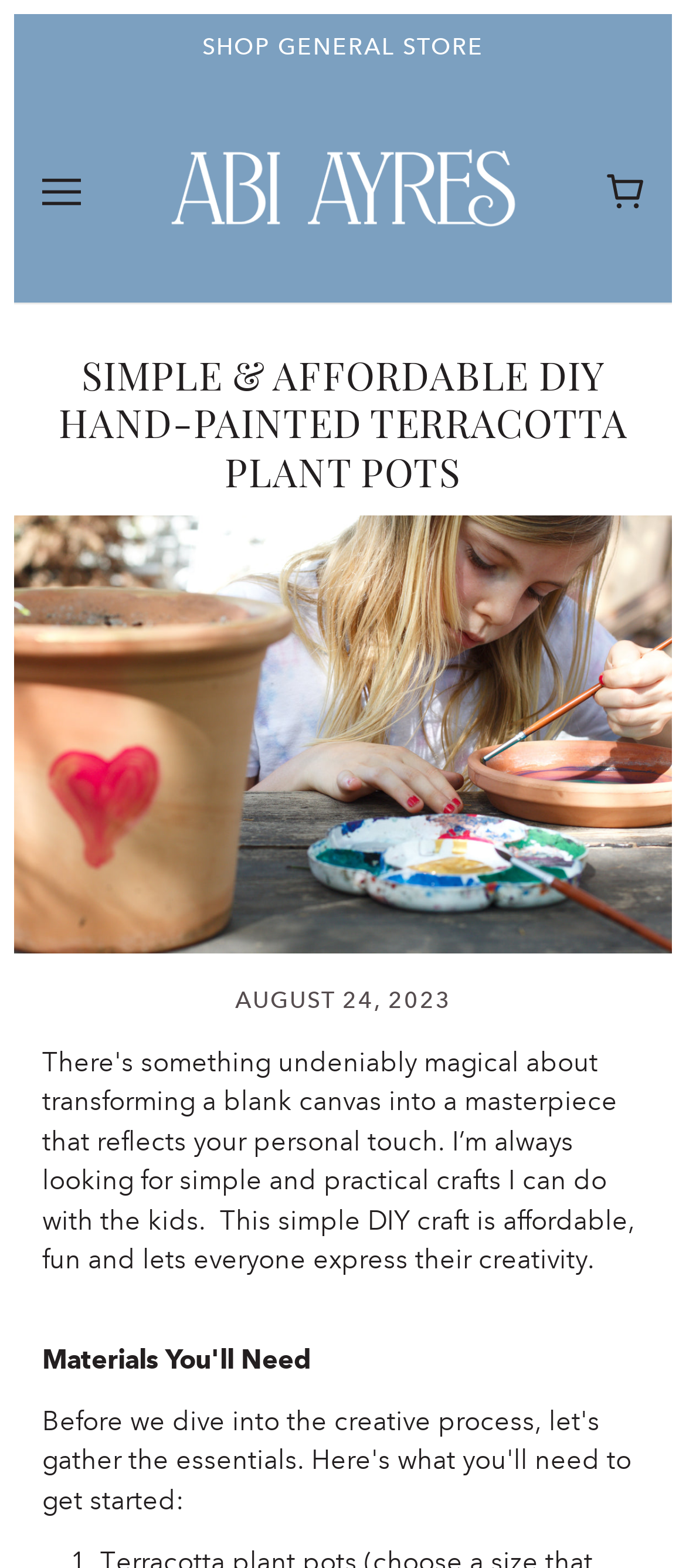How many navigation menu items are there?
Please provide a single word or phrase answer based on the image.

3